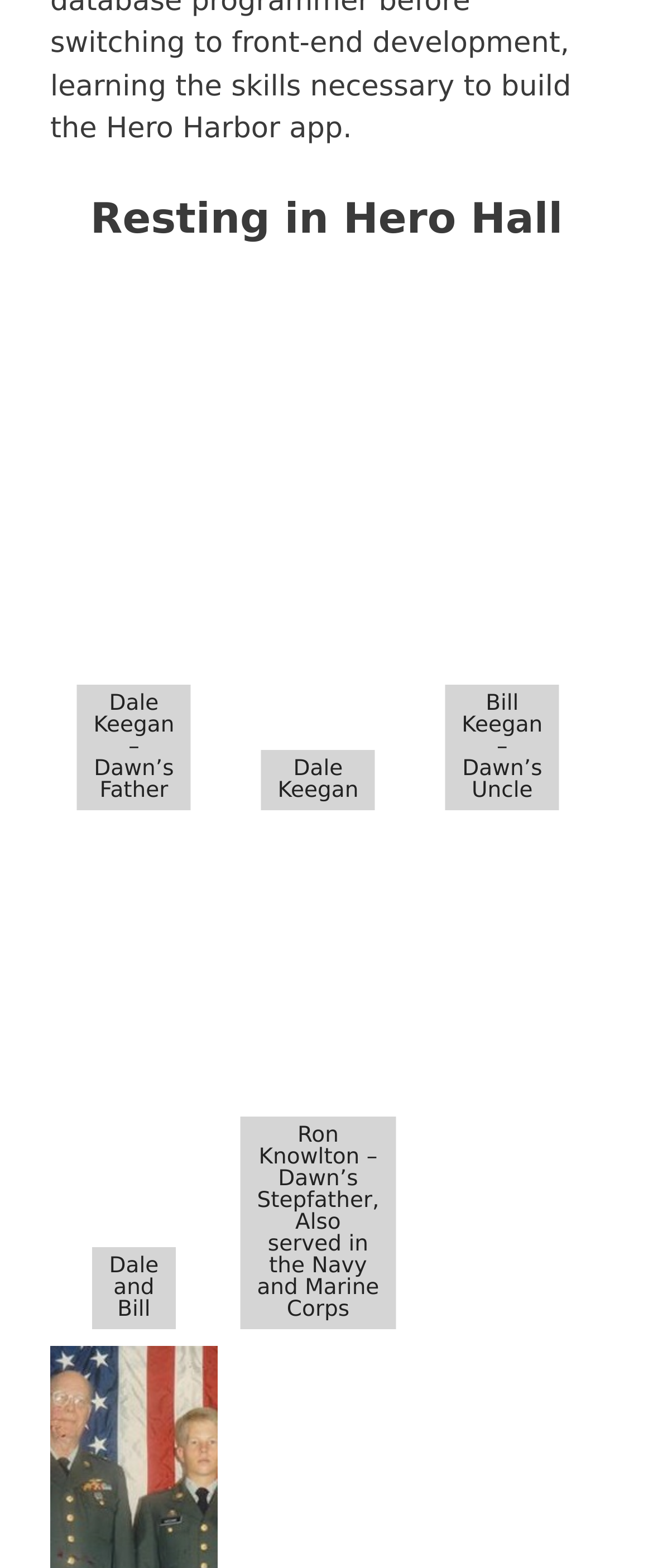What is the name of Dawn's father?
Kindly give a detailed and elaborate answer to the question.

I found the link element with the text 'Dale Keegan – Dawn’s Father' and inferred that Dale Keegan is Dawn's father.